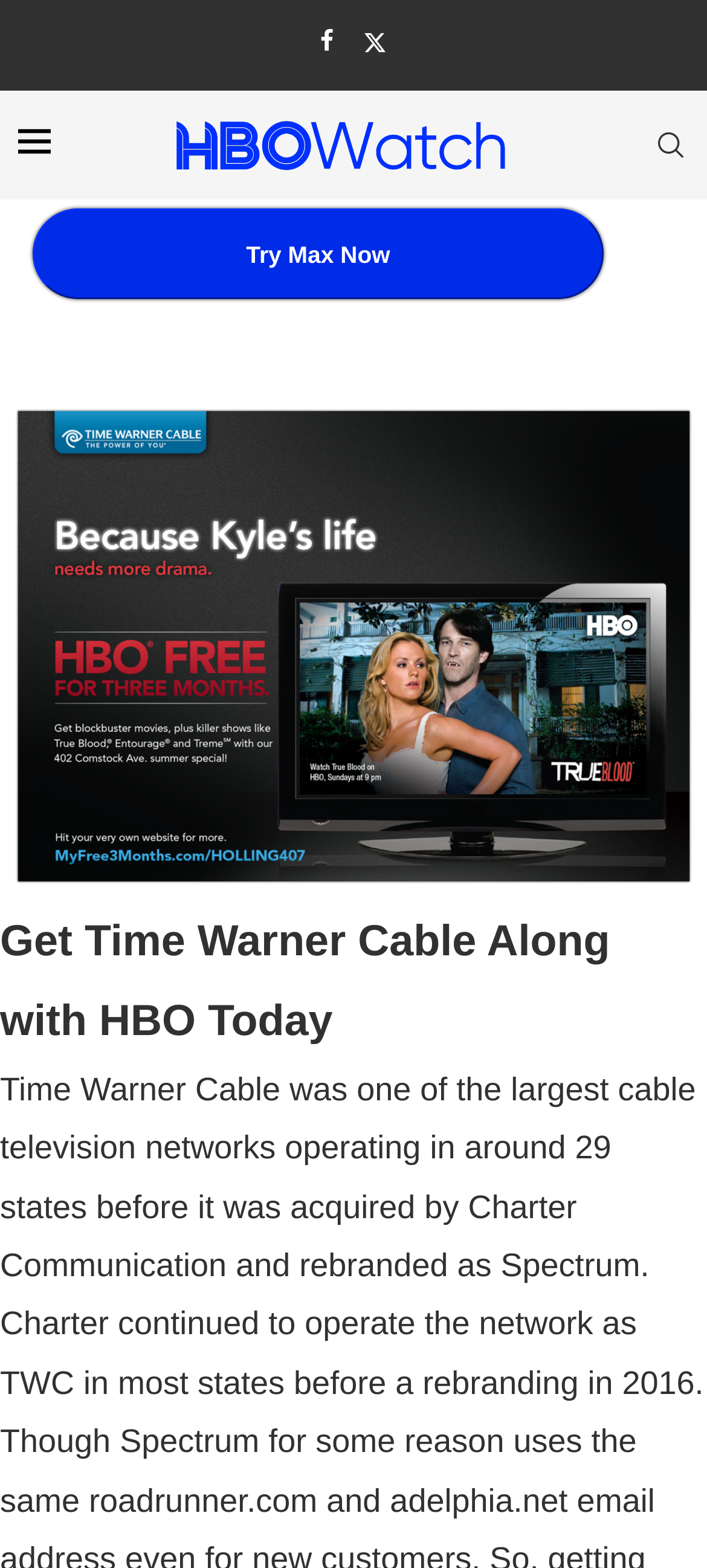What is the main image on the webpage?
Offer a detailed and full explanation in response to the question.

I found an image element with the description 'TWC-FreeHBO-CS' that takes up a significant portion of the webpage, so I assume it is the main image.